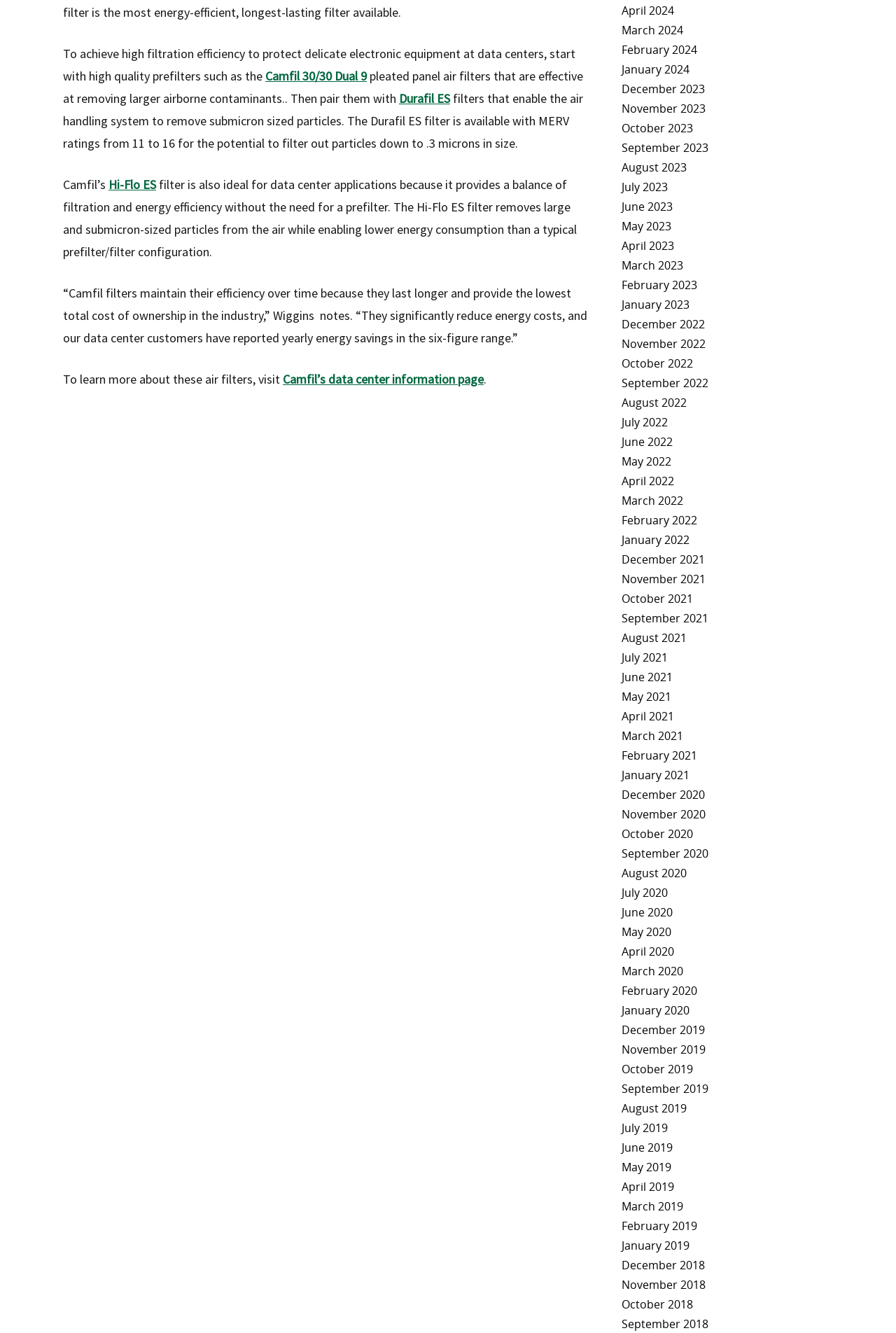What is the reported yearly energy savings for data center customers? Look at the image and give a one-word or short phrase answer.

Six-figure range